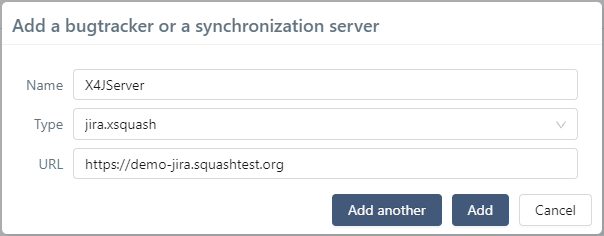What is the available option for integration with Jira in the 'Type Dropdown'?
Answer the question with as much detail as you can, using the image as a reference.

The 'Type Dropdown' in the dialogue allows the user to select the server type, and one of the available options is 'jira.xsquash', which is specifically for integration with Jira, enabling the user to configure synchronization between the Squash TM platform and the Jira API.